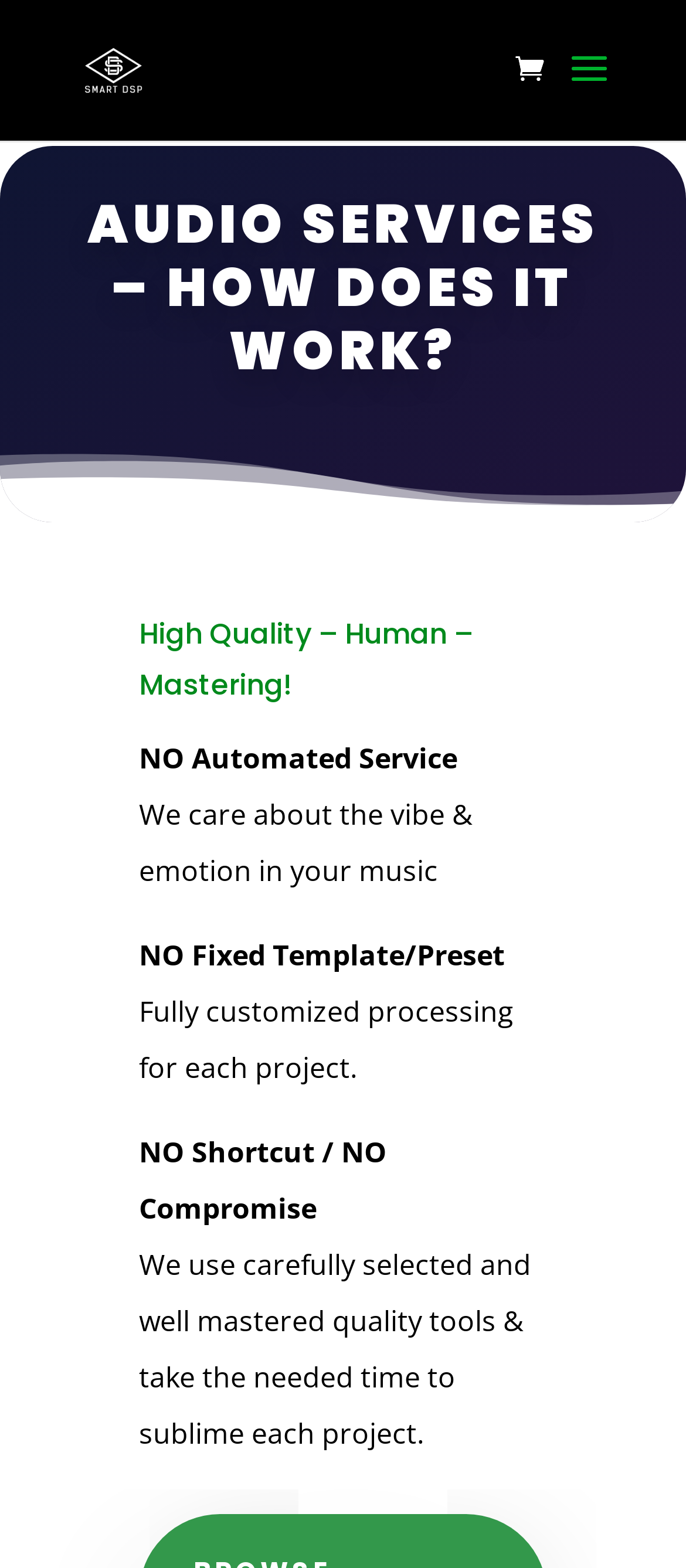Provide the bounding box coordinates of the HTML element this sentence describes: "alt="Smart DSP - Techno Mastering"". The bounding box coordinates consist of four float numbers between 0 and 1, i.e., [left, top, right, bottom].

[0.11, 0.032, 0.221, 0.054]